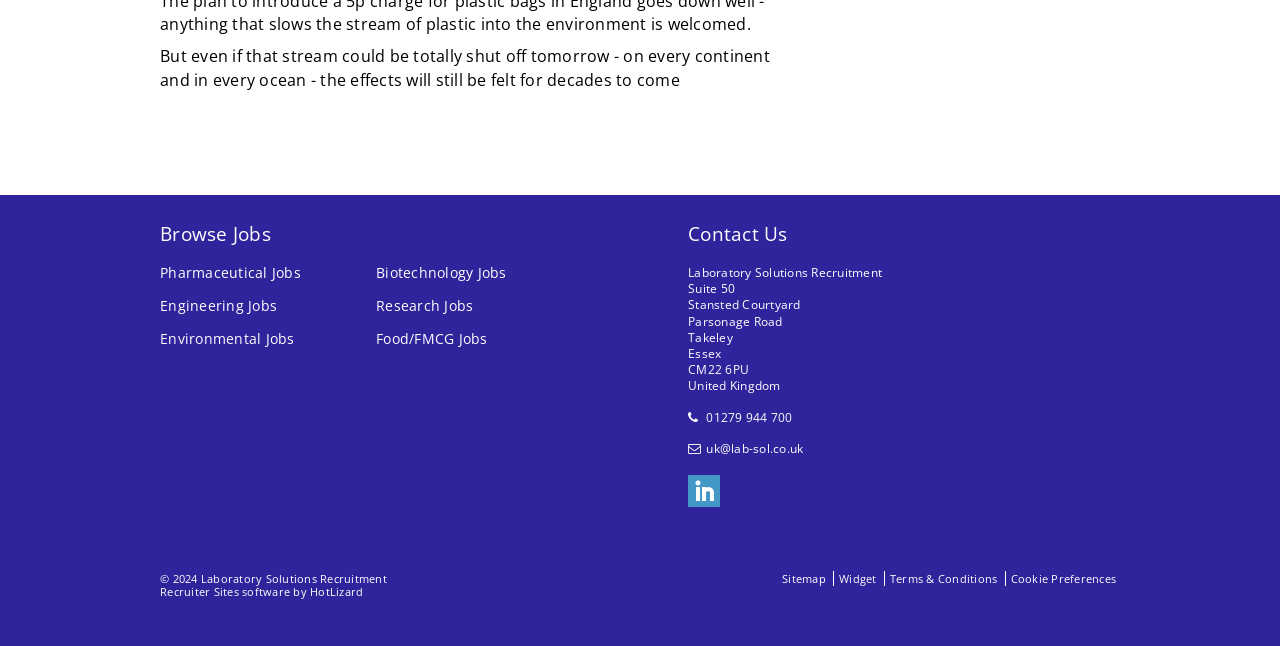Highlight the bounding box coordinates of the region I should click on to meet the following instruction: "View Sitemap".

[0.611, 0.884, 0.645, 0.907]